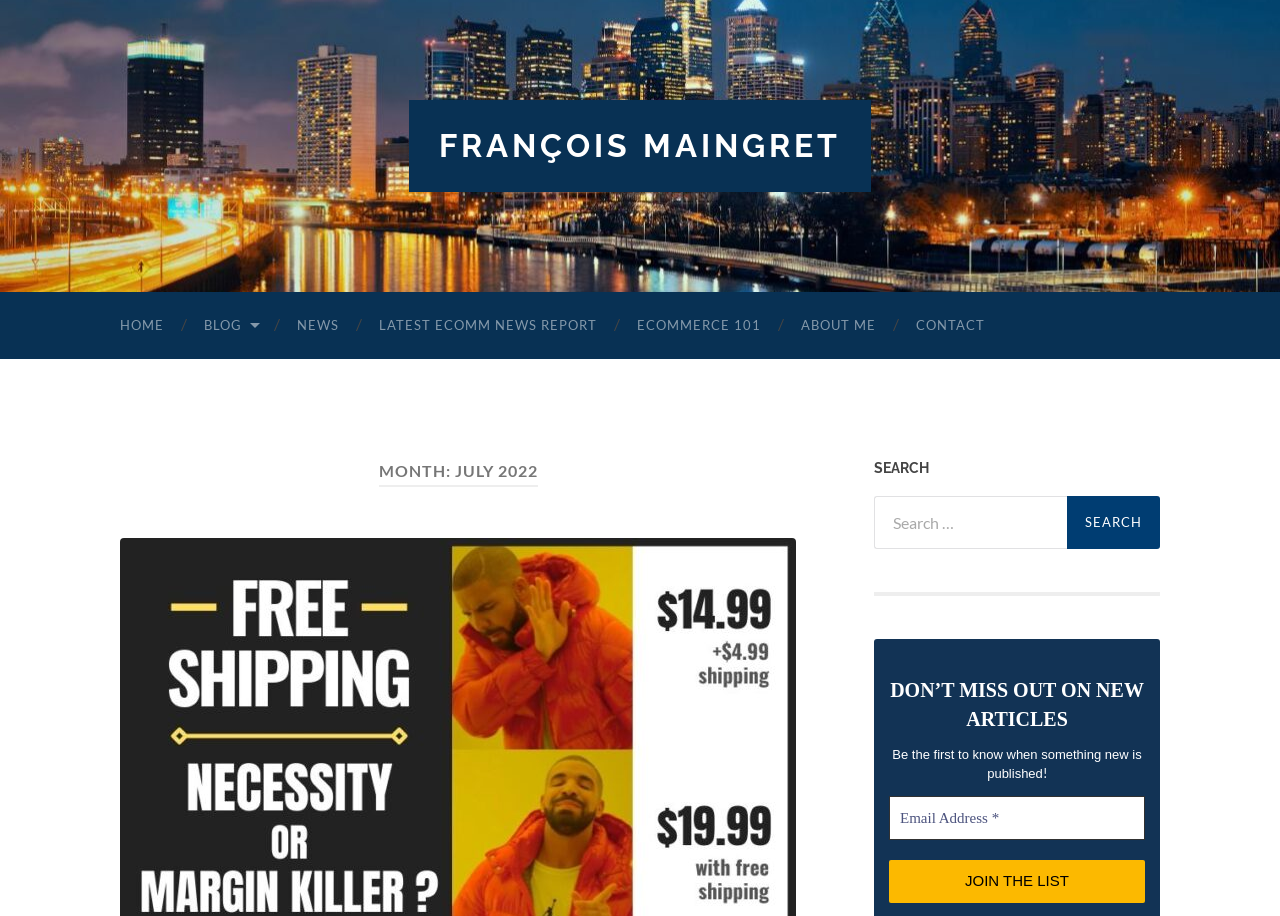Please indicate the bounding box coordinates of the element's region to be clicked to achieve the instruction: "join the email list". Provide the coordinates as four float numbers between 0 and 1, i.e., [left, top, right, bottom].

[0.695, 0.939, 0.895, 0.986]